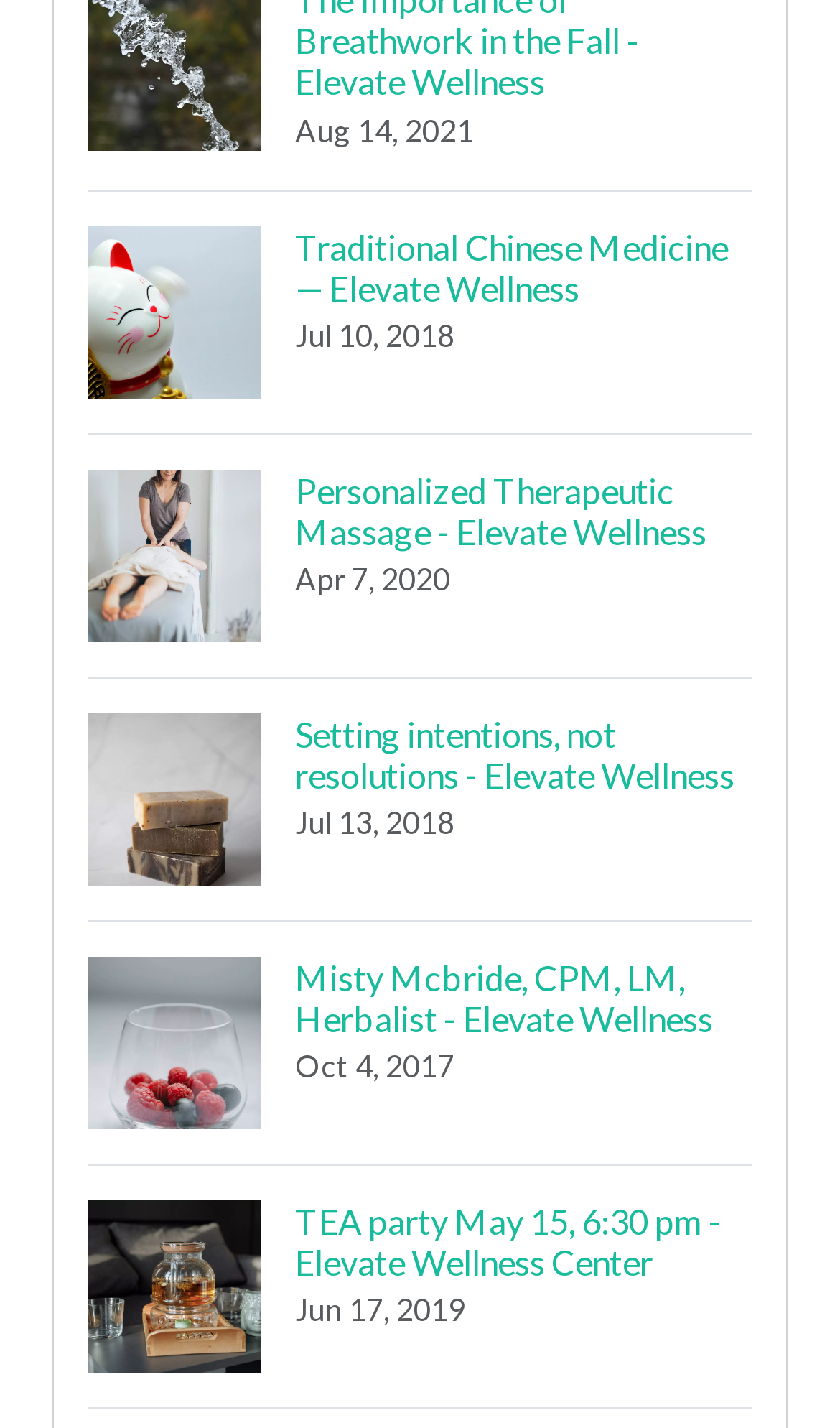Provide a single word or phrase answer to the question: 
How many links are on the webpage?

5